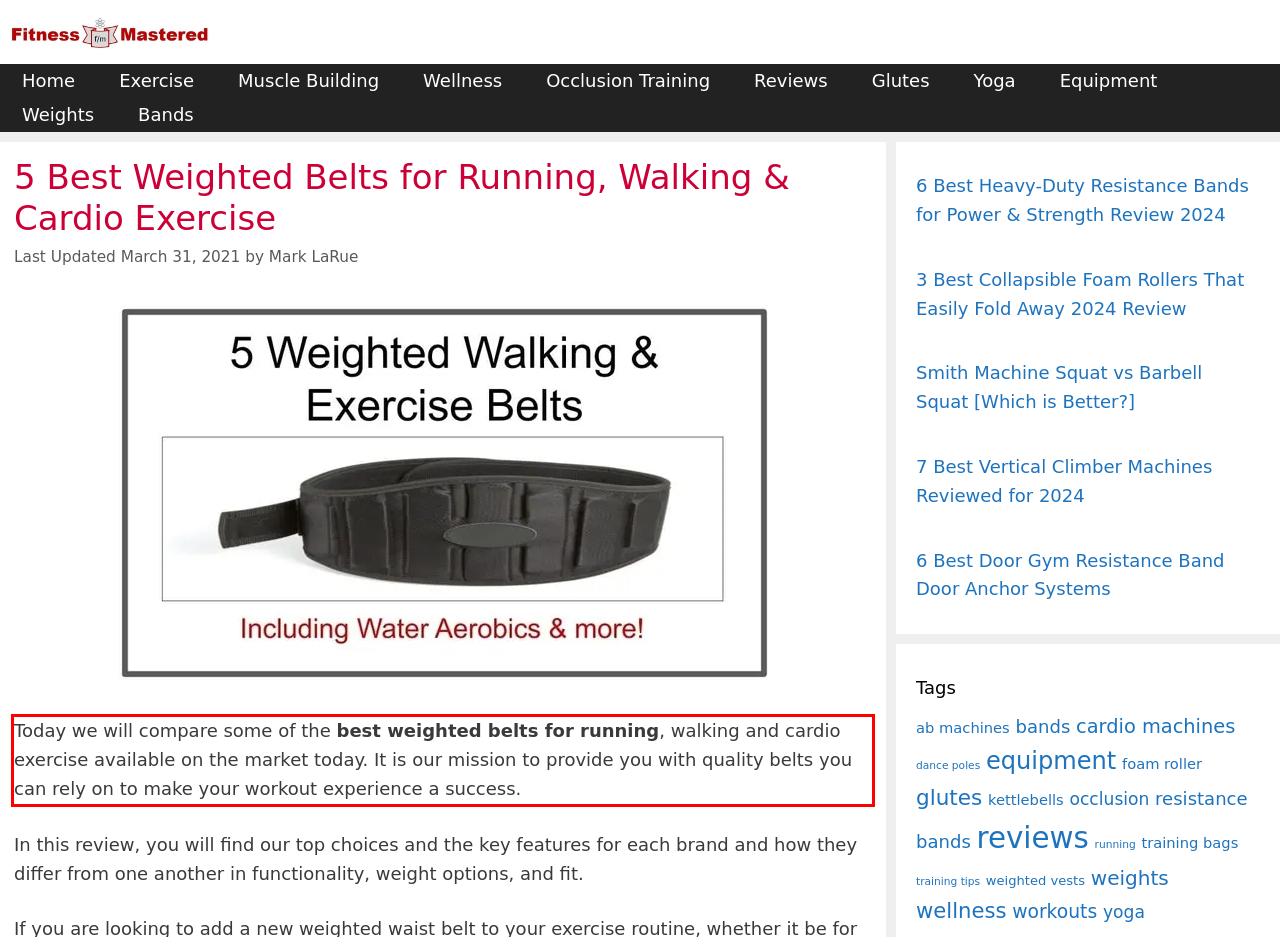Please analyze the provided webpage screenshot and perform OCR to extract the text content from the red rectangle bounding box.

Today we will compare some of the best weighted belts for running, walking and cardio exercise available on the market today. It is our mission to provide you with quality belts you can rely on to make your workout experience a success.